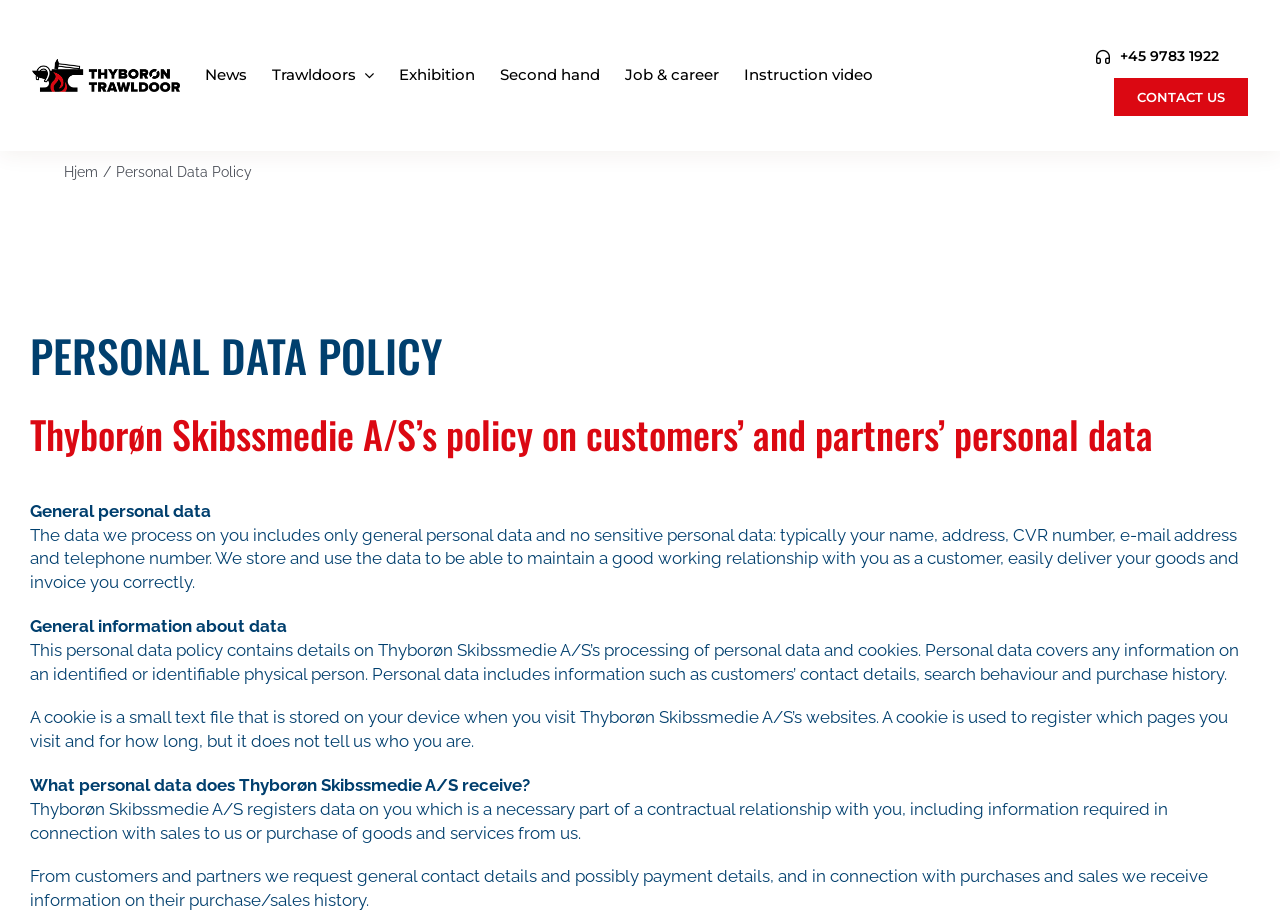Produce a meticulous description of the webpage.

The webpage is about Thyborøn Skibssmedie A/S's personal data policy. At the top left corner, there is a logo of Thyborøn Trawldoor, which is an image linked to the company's website. Next to the logo, there is a navigation menu with several links, including "News", "Trawldoors", "Exhibition", "Second hand", "Job & career", and "Instruction video". 

On the top right corner, there are two links: a phone number "+45 9783 1922" and "CONTACT US". Below the navigation menu, there is a breadcrumb trail with a link "Hjem" (meaning "Home" in Danish) and a separator "/". 

The main content of the webpage is divided into sections. The first section has a heading "PERSONAL DATA POLICY" and a subheading "Thyborøn Skibssmedie A/S’s policy on customers’ and partners’ personal data". Below the headings, there is a paragraph of text explaining what kind of personal data the company processes, including name, address, CVR number, email address, and telephone number. 

The next section has a heading "General information about data" and explains what personal data is and how cookies are used on the company's website. The following sections have headings "What personal data does Thyborøn Skibssmedie A/S receive?" and explain what kind of data the company registers from customers.